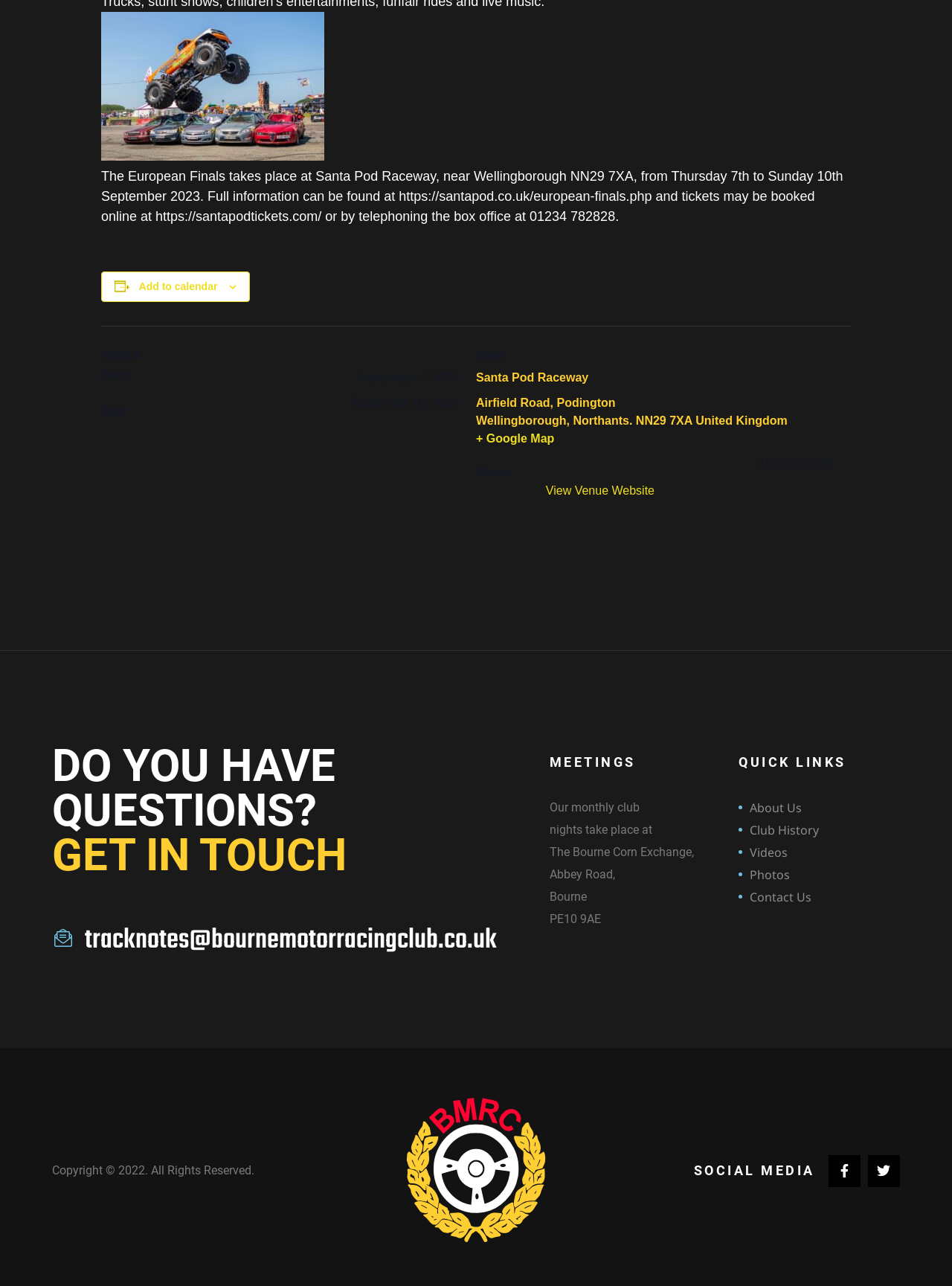Please determine the bounding box coordinates of the area that needs to be clicked to complete this task: 'Add event to calendar'. The coordinates must be four float numbers between 0 and 1, formatted as [left, top, right, bottom].

[0.146, 0.218, 0.228, 0.227]